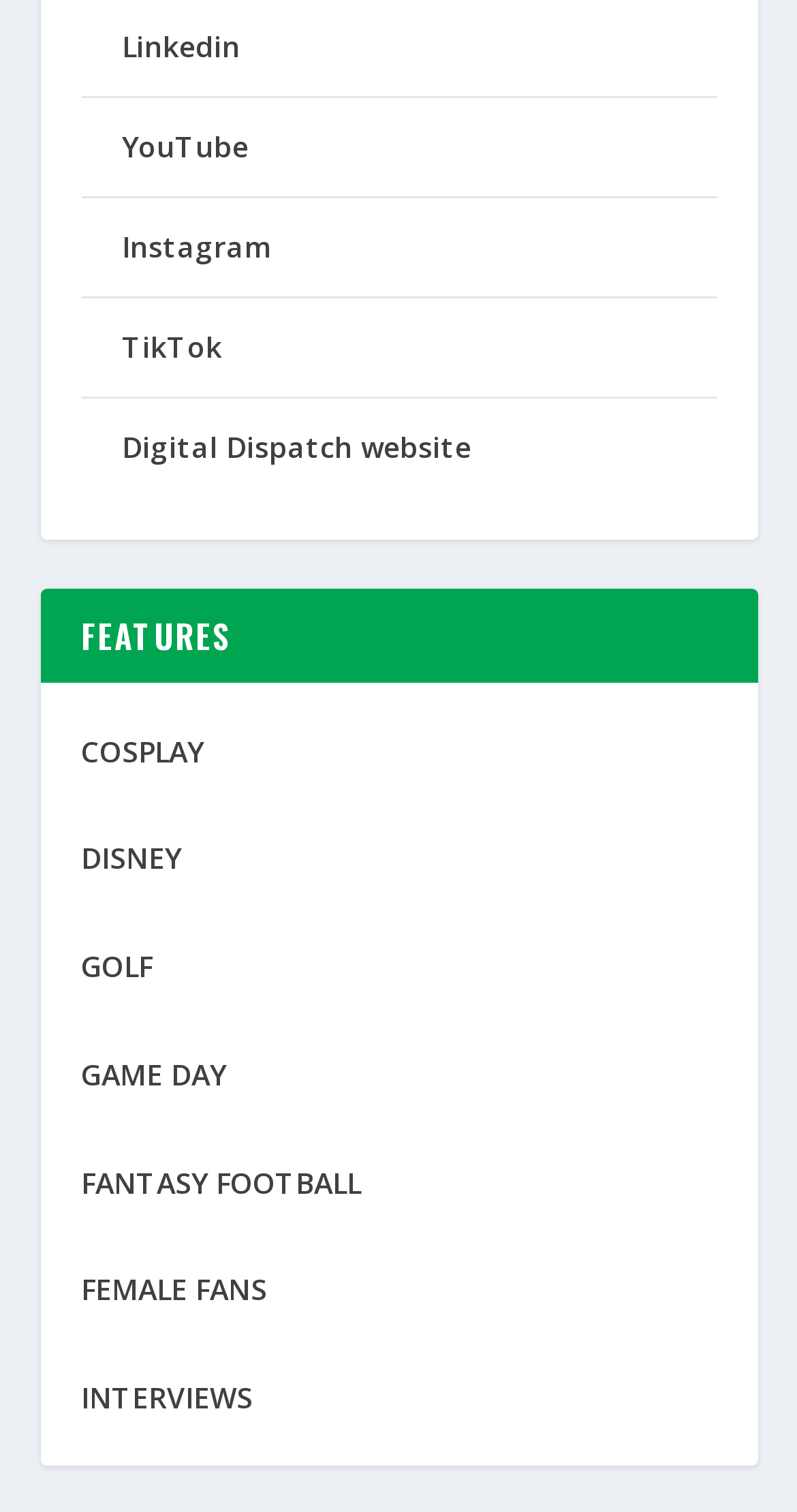What social media platforms are listed?
Give a one-word or short phrase answer based on the image.

LinkedIn, YouTube, Instagram, TikTok